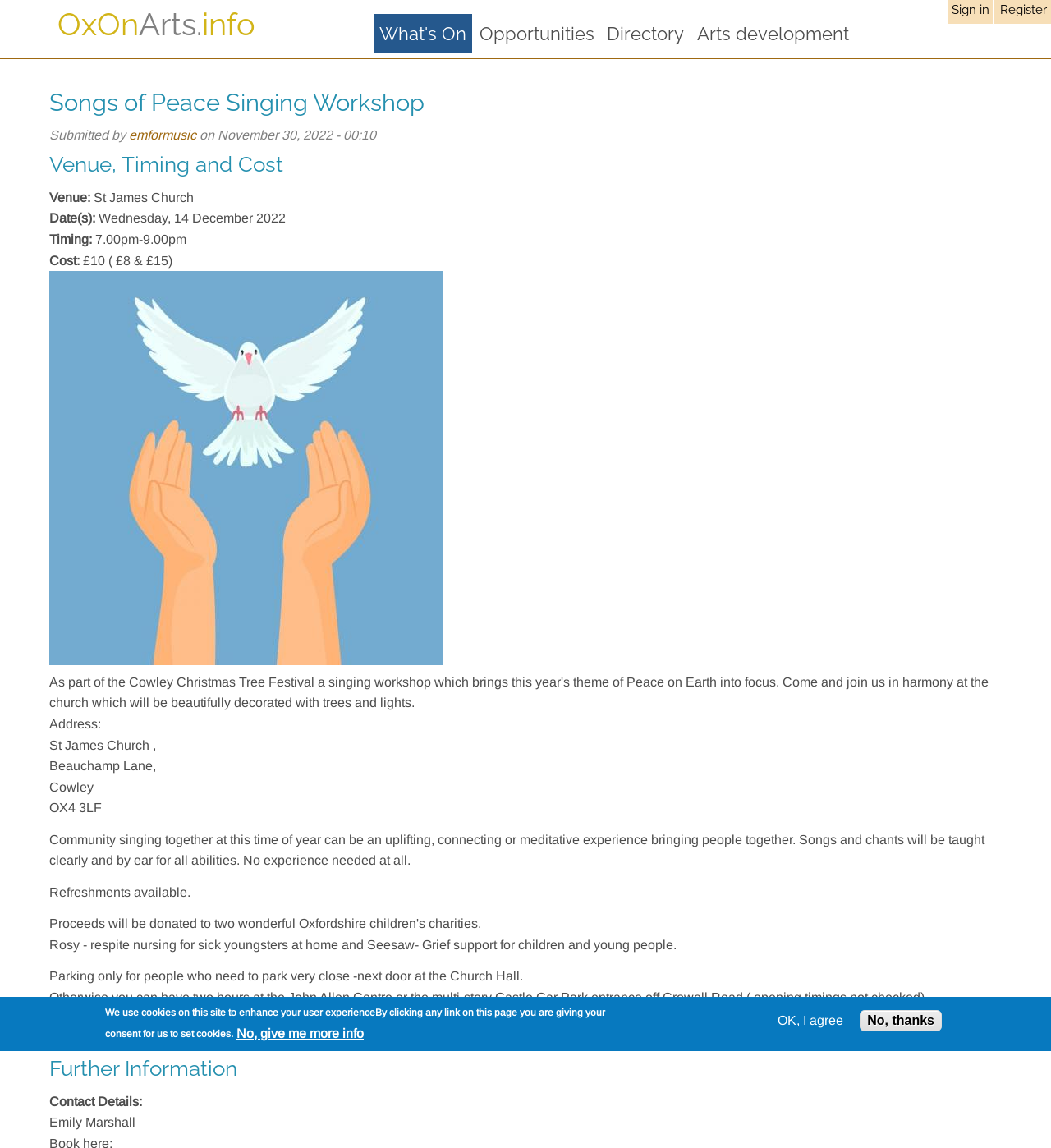Provide a brief response in the form of a single word or phrase:
What is the purpose of the image on the webpage?

To illustrate the theme of the singing workshop